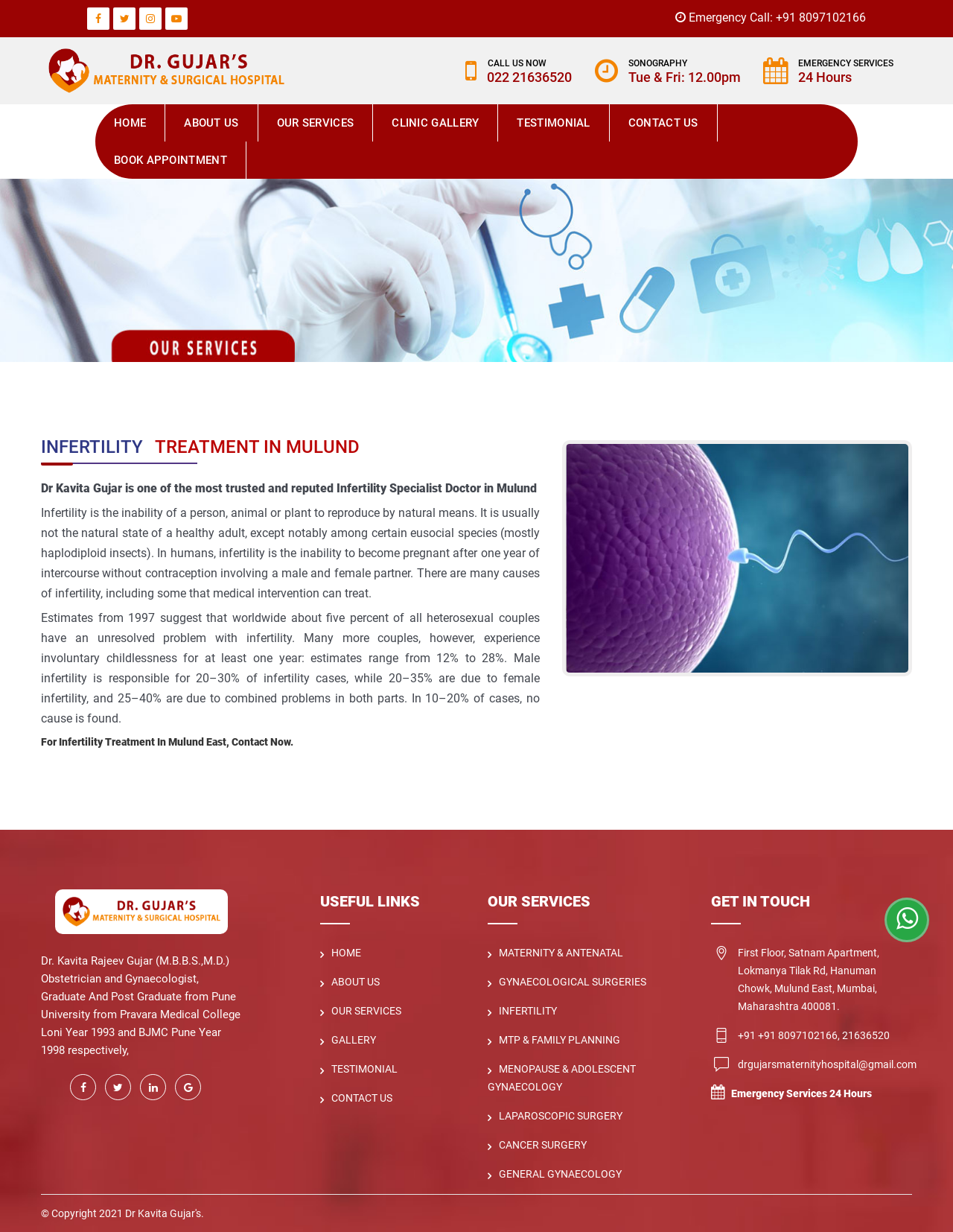Please identify the bounding box coordinates of the region to click in order to complete the task: "Book an appointment". The coordinates must be four float numbers between 0 and 1, specified as [left, top, right, bottom].

[0.1, 0.115, 0.258, 0.145]